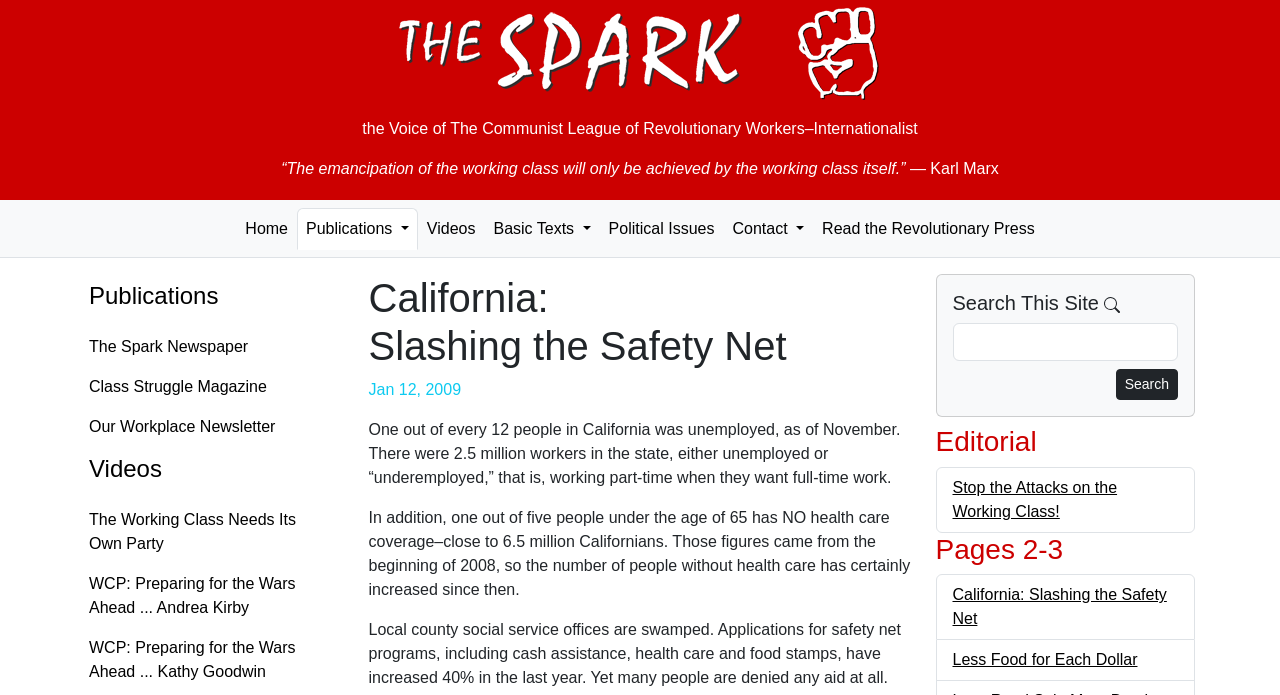Please determine the primary heading and provide its text.

California:
Slashing the Safety Net